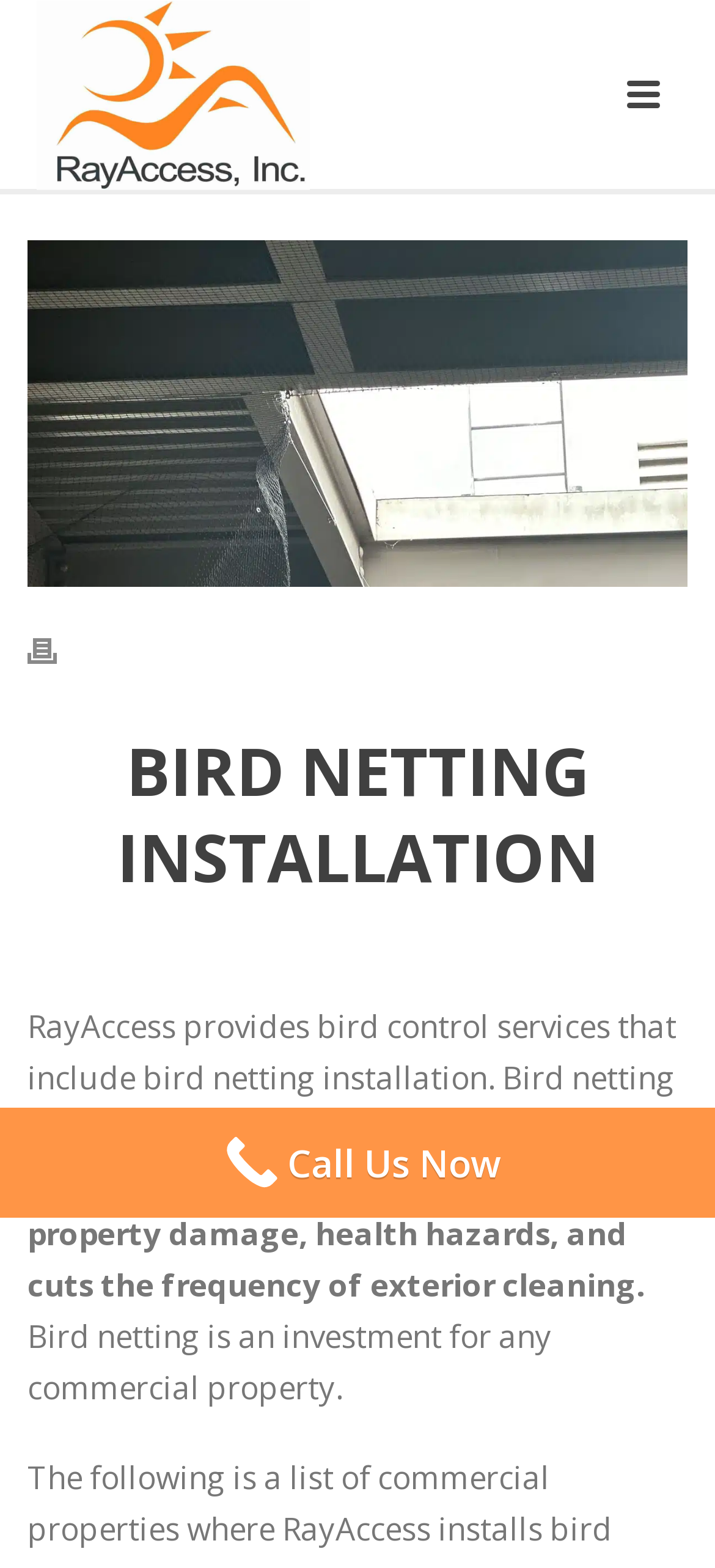Identify the bounding box of the HTML element described here: "title="Print"". Provide the coordinates as four float numbers between 0 and 1: [left, top, right, bottom].

[0.038, 0.398, 0.131, 0.431]